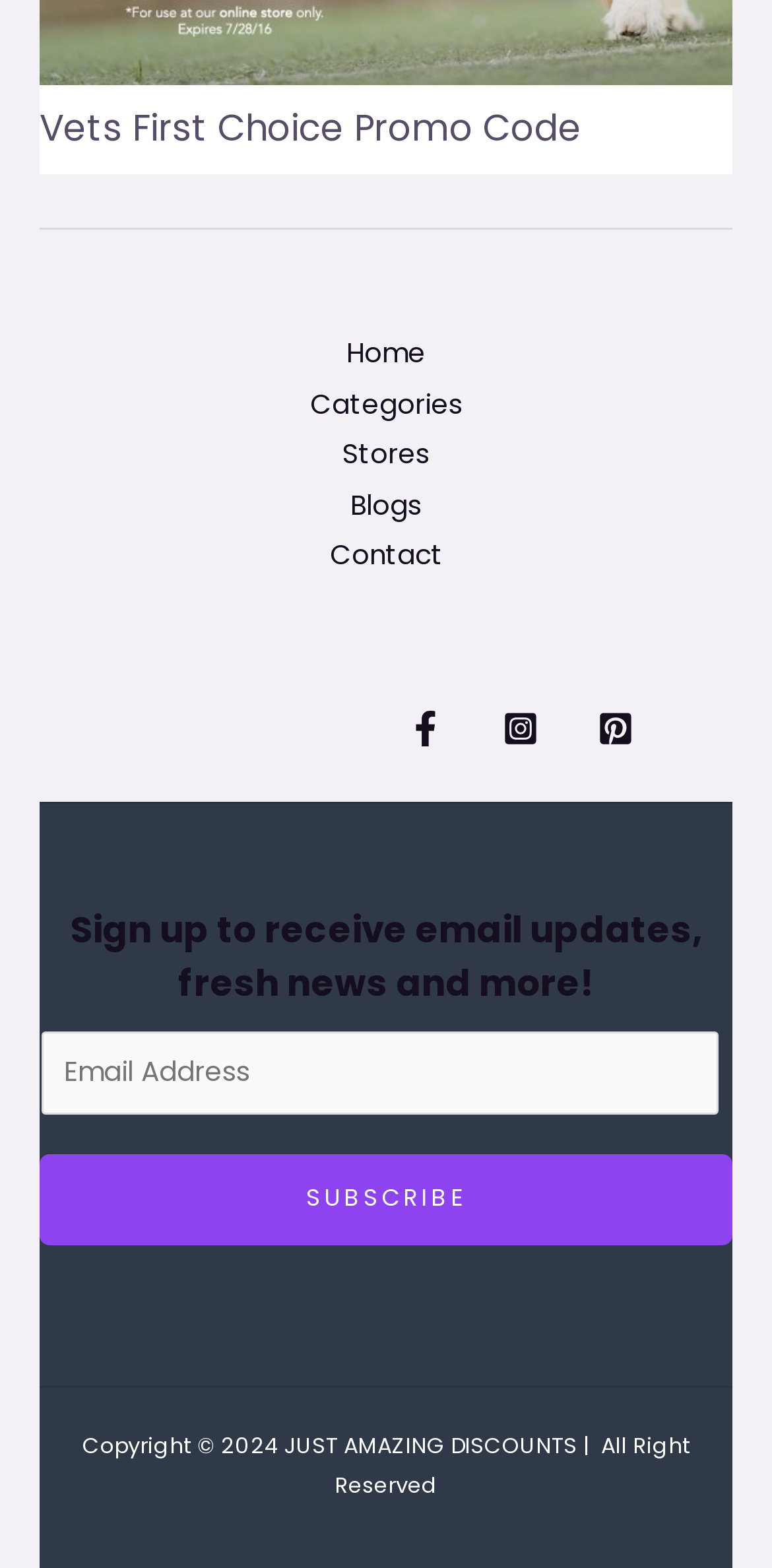Identify the bounding box coordinates of the specific part of the webpage to click to complete this instruction: "Go to the home page".

None